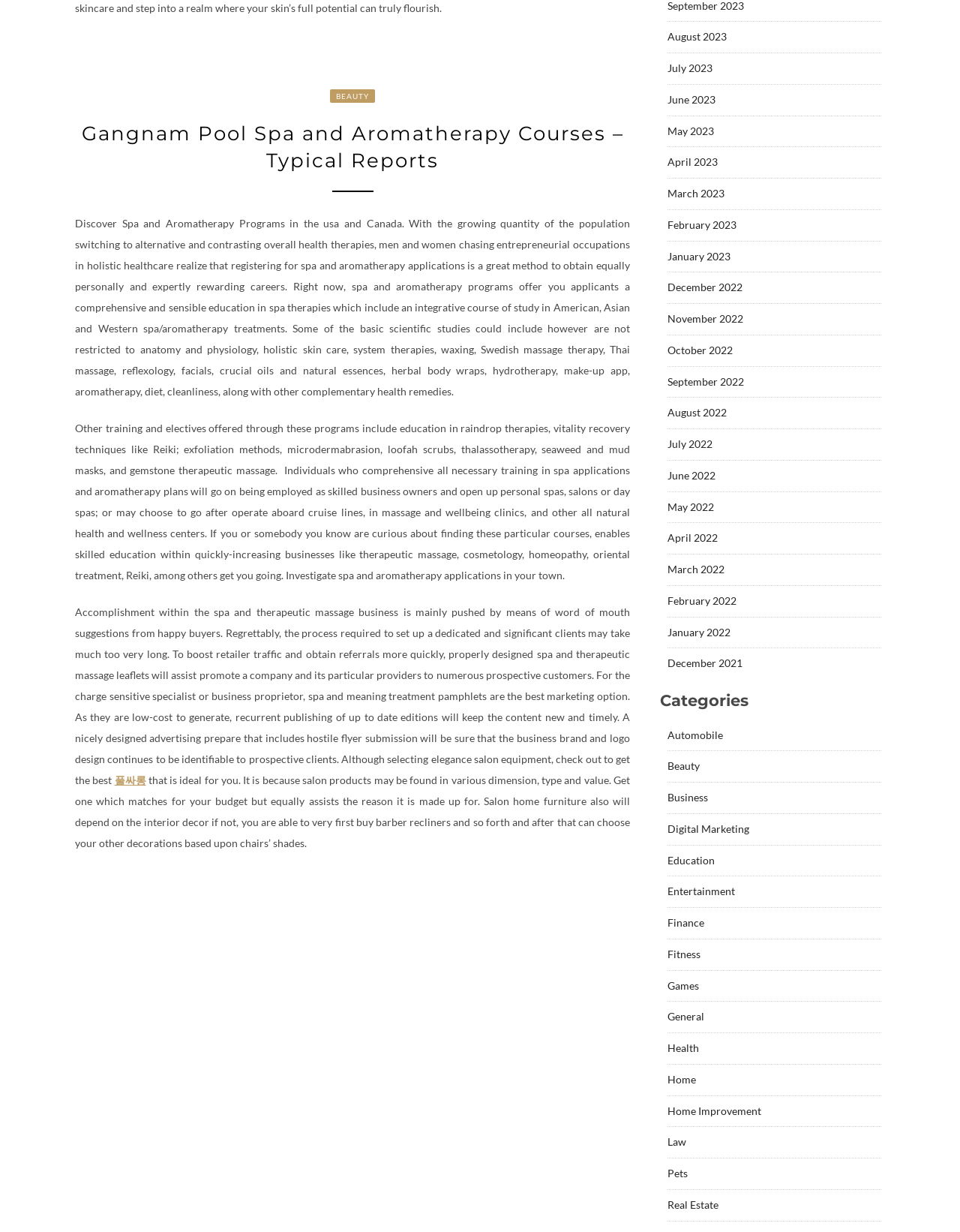Refer to the image and provide an in-depth answer to the question: 
What is the purpose of spa and massage leaflets?

The purpose of spa and massage leaflets can be inferred from the text that states 'To boost retailer traffic and obtain referrals more quickly, properly designed spa and therapeutic massage leaflets will assist promote a company and its particular providers to numerous prospective customers'.